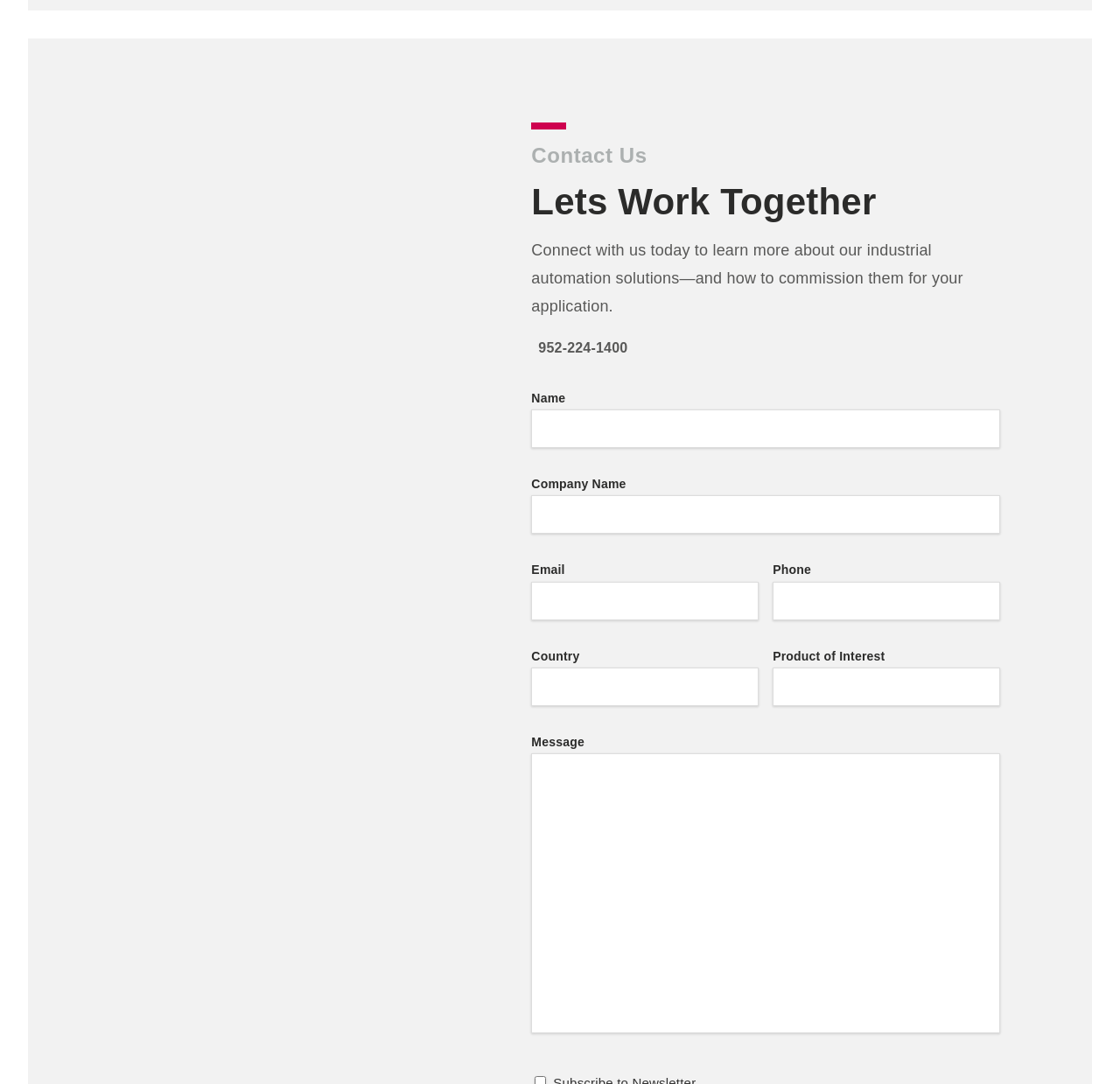Specify the bounding box coordinates of the element's region that should be clicked to achieve the following instruction: "Click the phone number". The bounding box coordinates consist of four float numbers between 0 and 1, in the format [left, top, right, bottom].

[0.474, 0.308, 0.905, 0.334]